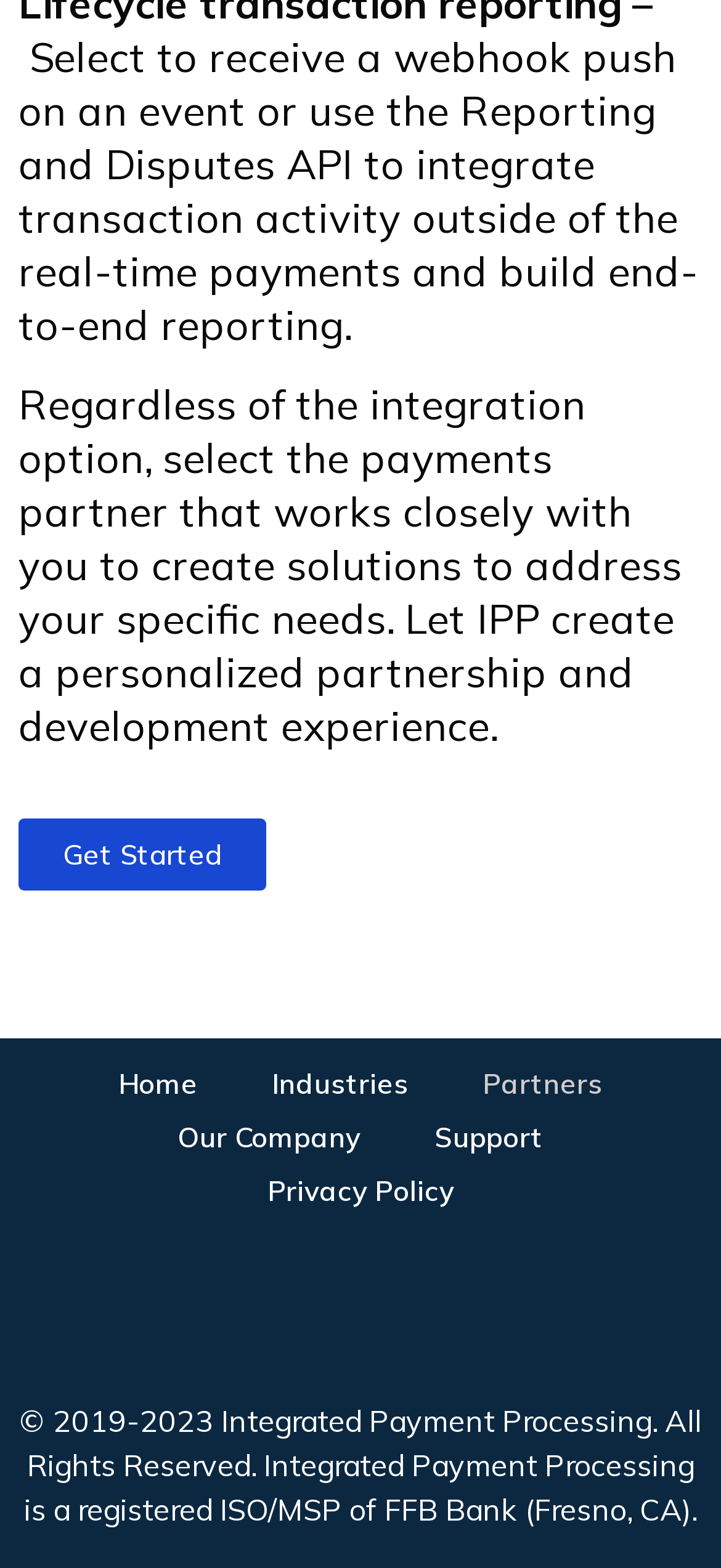Identify the bounding box of the UI element described as follows: "Partners". Provide the coordinates as four float numbers in the range of 0 to 1 [left, top, right, bottom].

[0.618, 0.673, 0.887, 0.708]